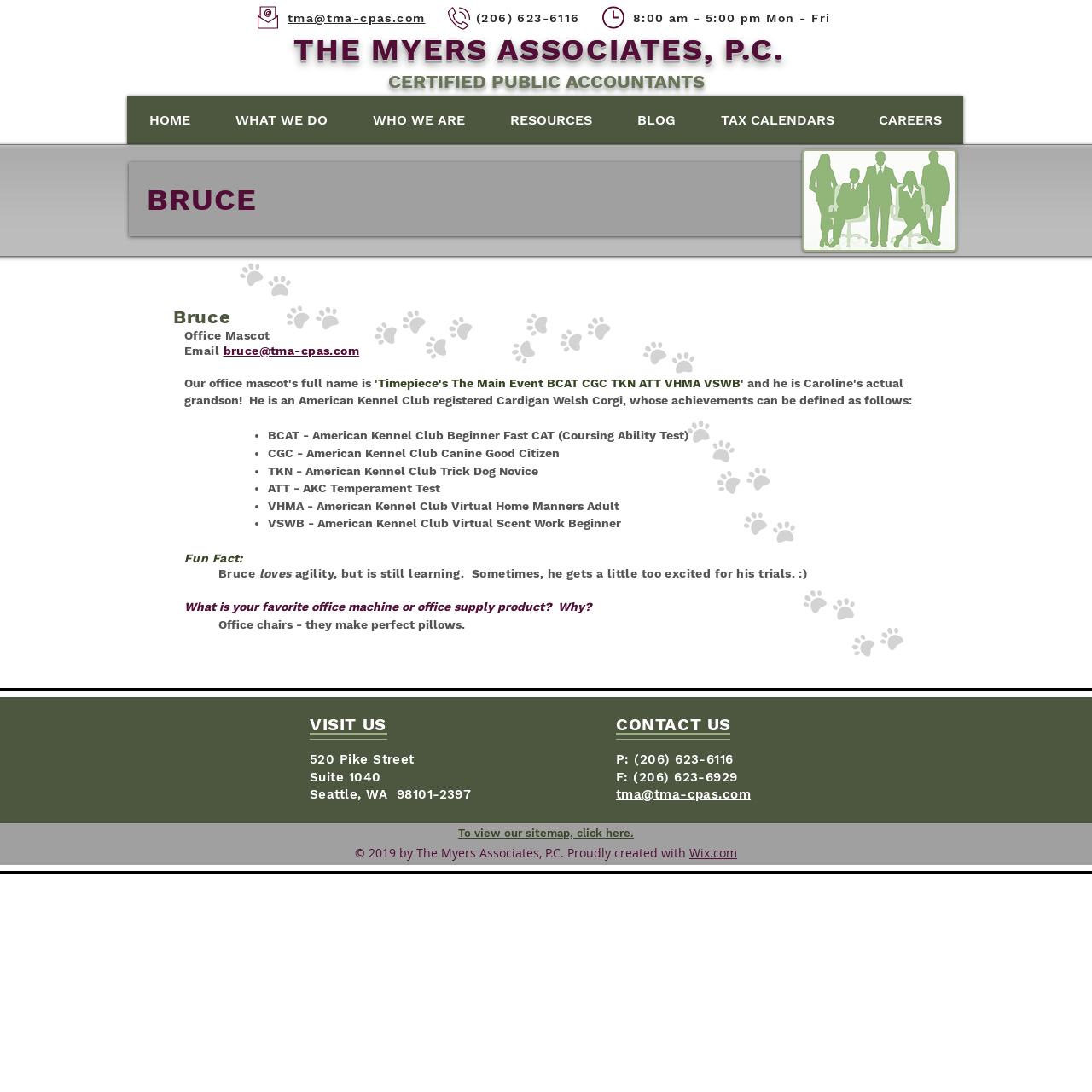Please determine the bounding box coordinates for the element that should be clicked to follow these instructions: "Check the office address".

[0.284, 0.688, 0.379, 0.702]